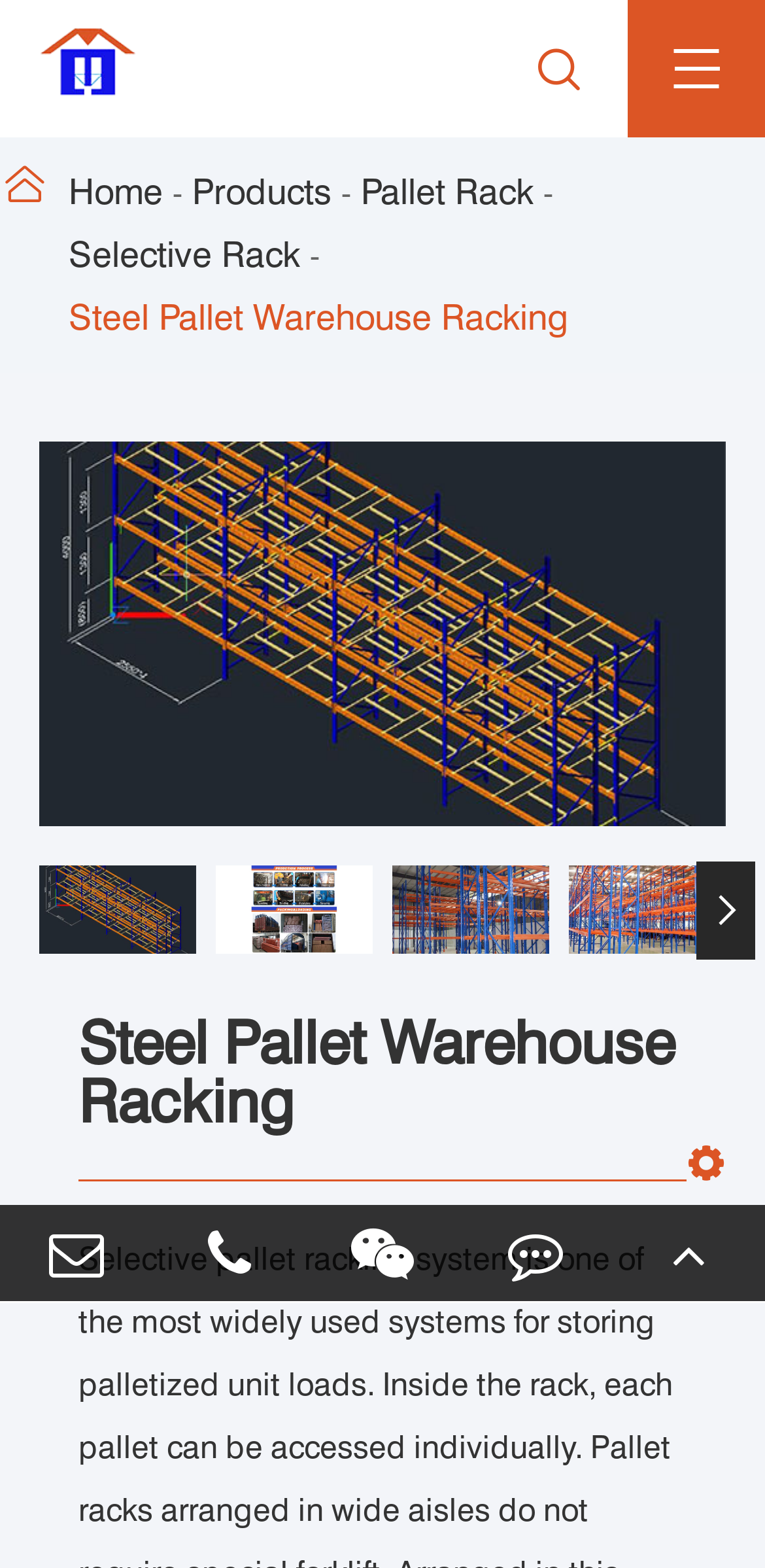What type of product is featured on this webpage?
Please provide a comprehensive answer based on the visual information in the image.

I determined the type of product by looking at the heading on the webpage, which says ' Steel Pallet Warehouse Racking', and also by observing the images on the webpage, which show warehouse racking systems.